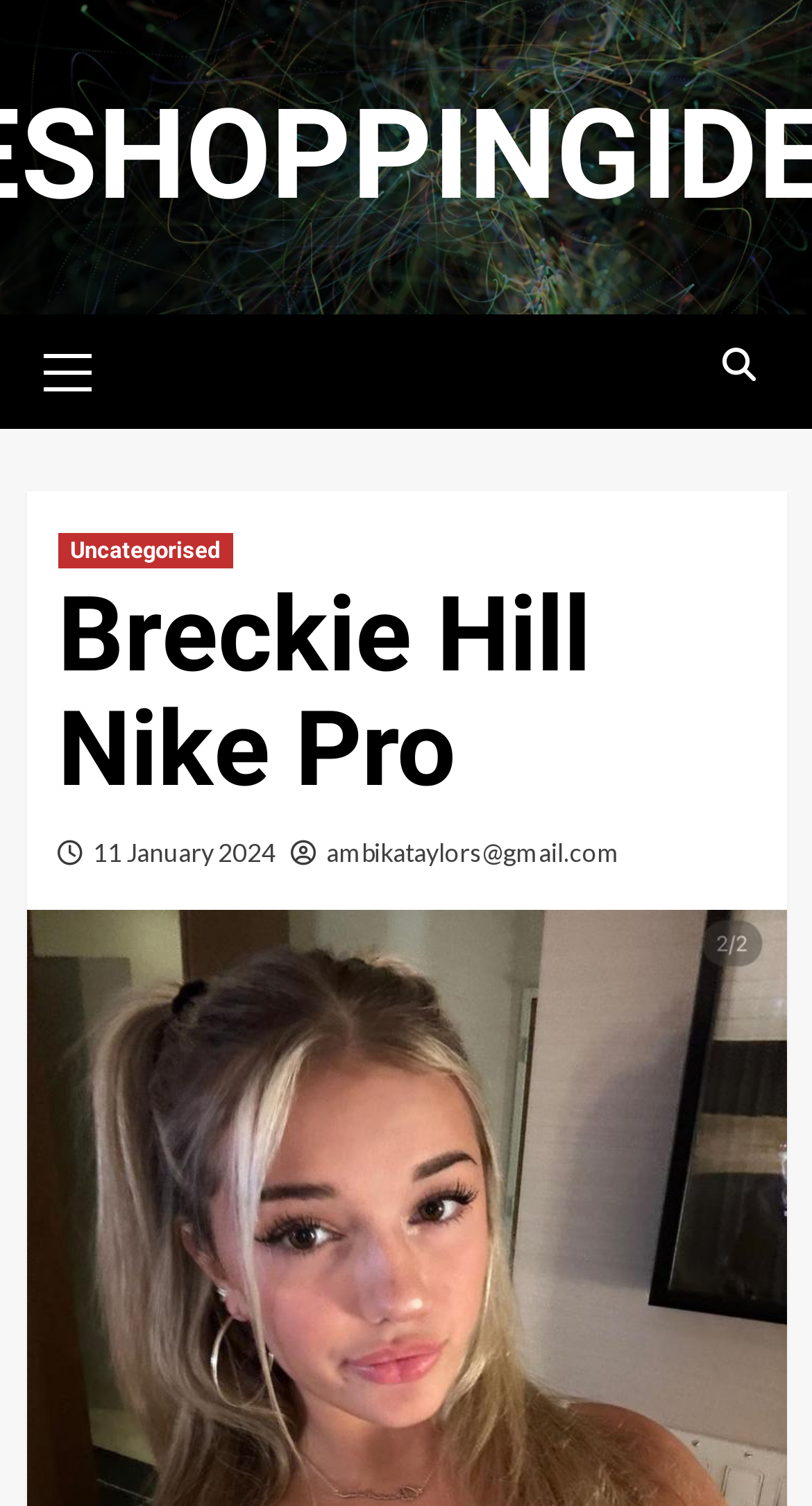Identify and extract the heading text of the webpage.

Breckie Hill Nike Pro